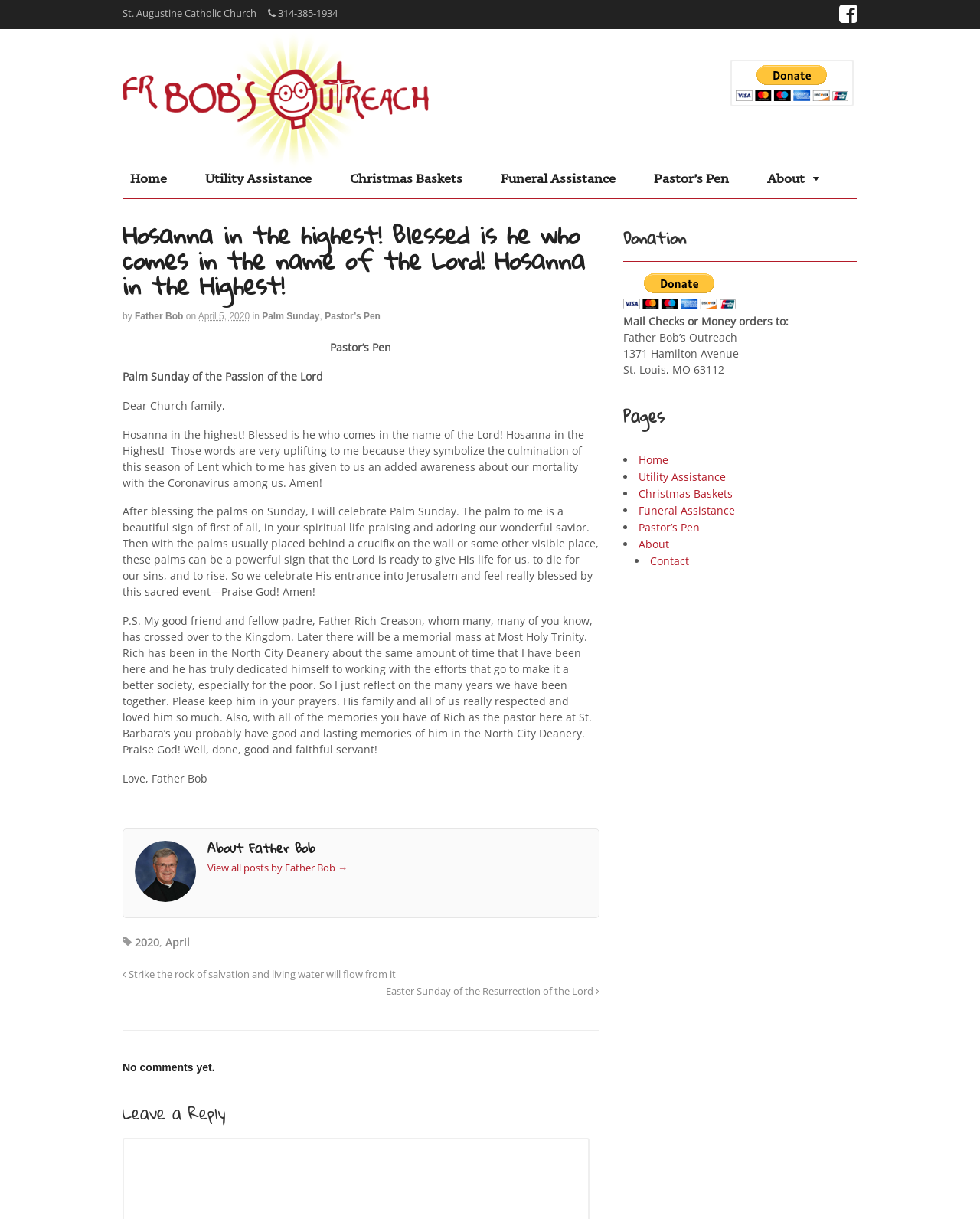Identify the bounding box coordinates for the element you need to click to achieve the following task: "Click the link to learn about Utility Assistance". The coordinates must be four float values ranging from 0 to 1, formatted as [left, top, right, bottom].

[0.202, 0.141, 0.326, 0.162]